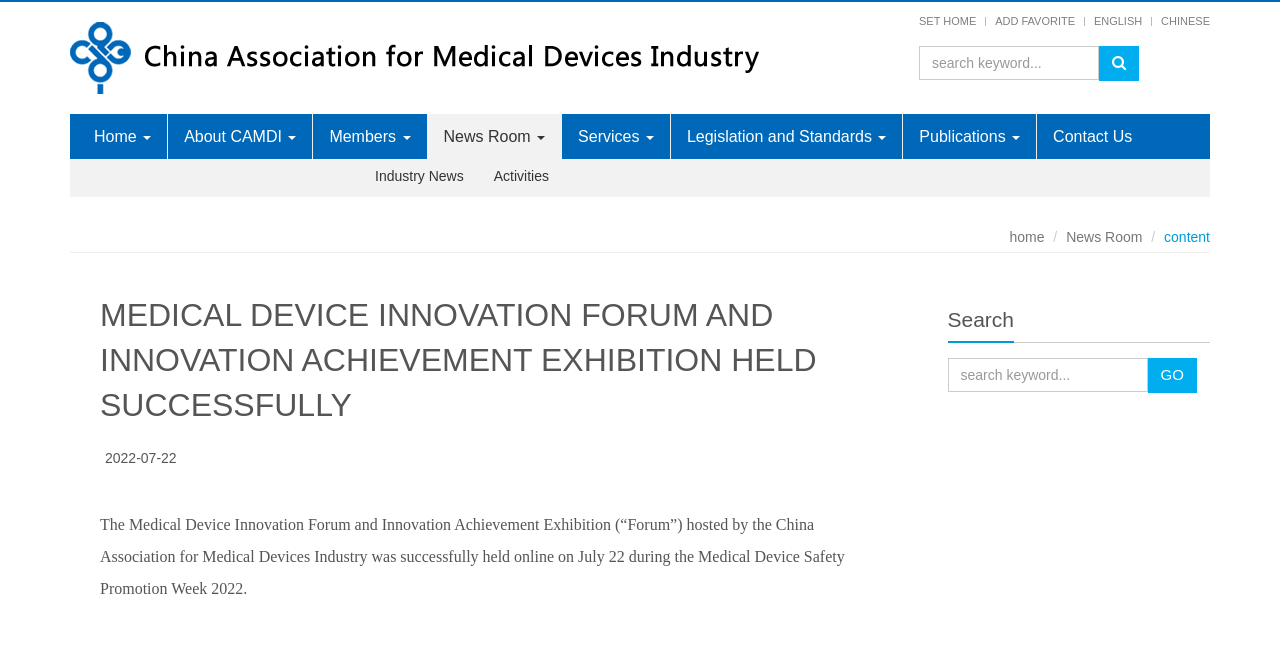Pinpoint the bounding box coordinates of the clickable element needed to complete the instruction: "View industry news". The coordinates should be provided as four float numbers between 0 and 1: [left, top, right, bottom].

[0.285, 0.245, 0.37, 0.299]